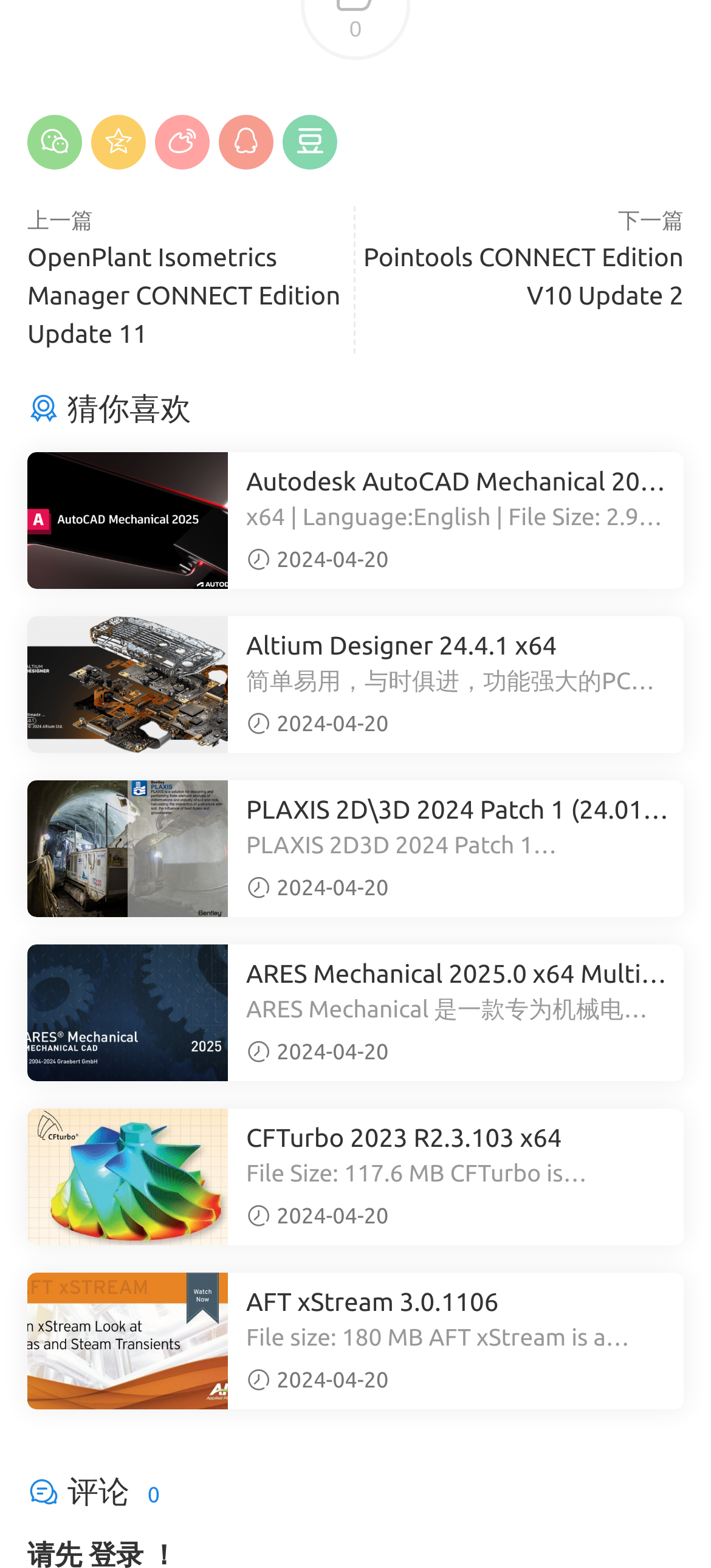Answer the question using only a single word or phrase: 
What is the date of the last update?

2024-04-20